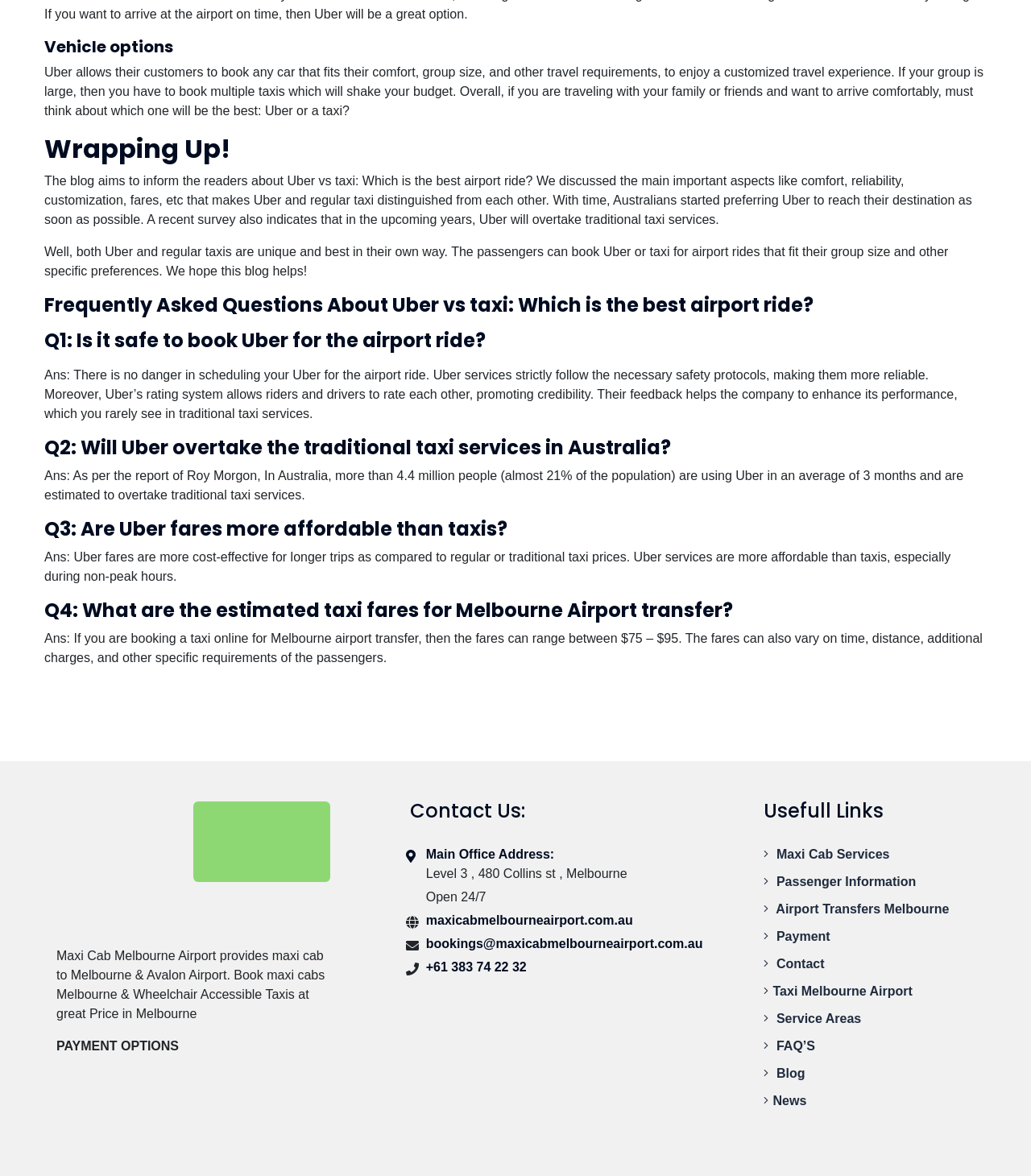What is the estimated fare range for a taxi from Melbourne Airport?
Refer to the image and give a detailed answer to the question.

The webpage states that if you book a taxi online for Melbourne airport transfer, the fares can range between $75 and $95, depending on time, distance, additional charges, and other specific requirements of the passengers.